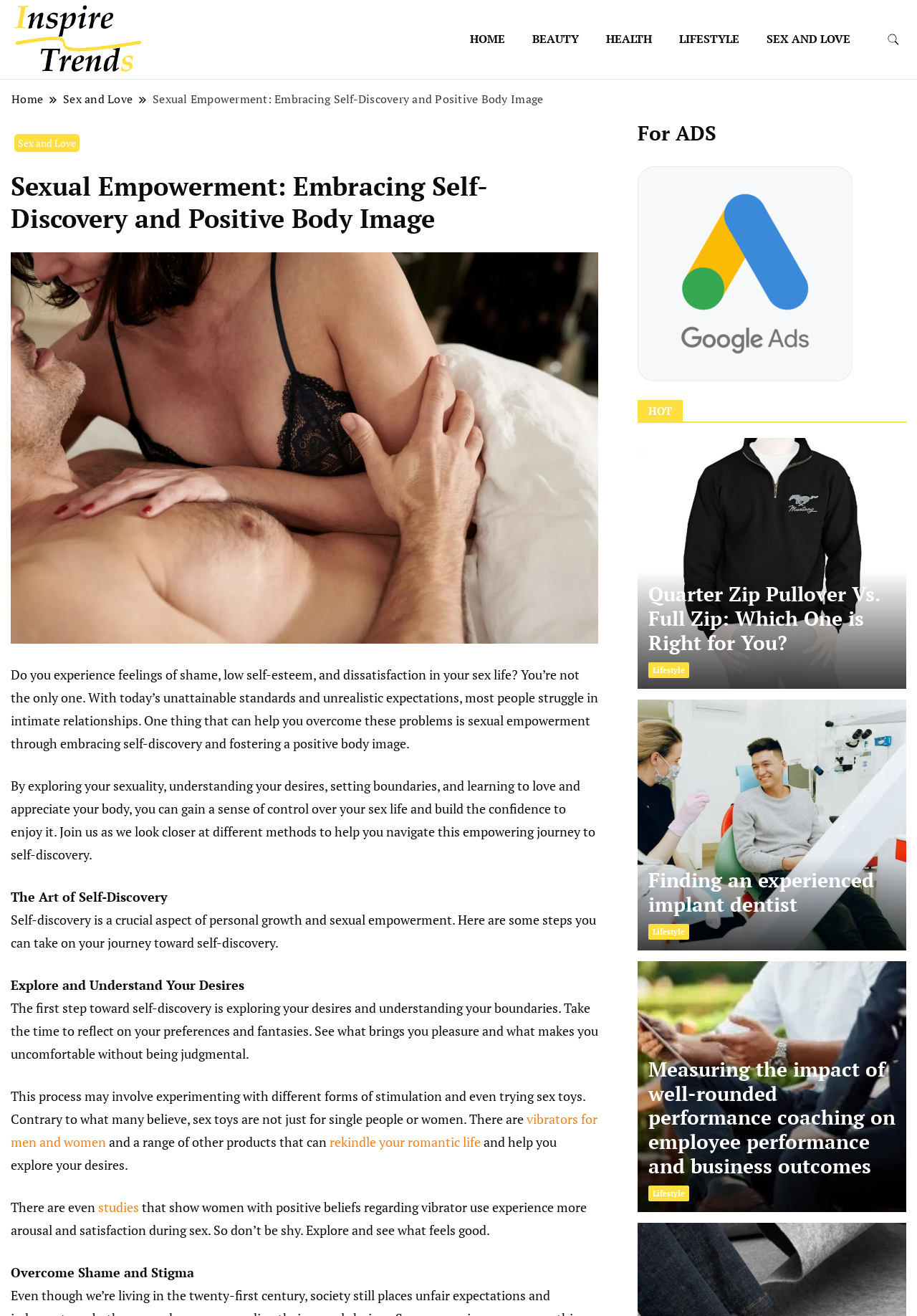Given the element description Inspire Trends, predict the bounding box coordinates for the UI element in the webpage screenshot. The format should be (top-left x, top-left y, bottom-right x, bottom-right y), and the values should be between 0 and 1.

[0.168, 0.033, 0.297, 0.052]